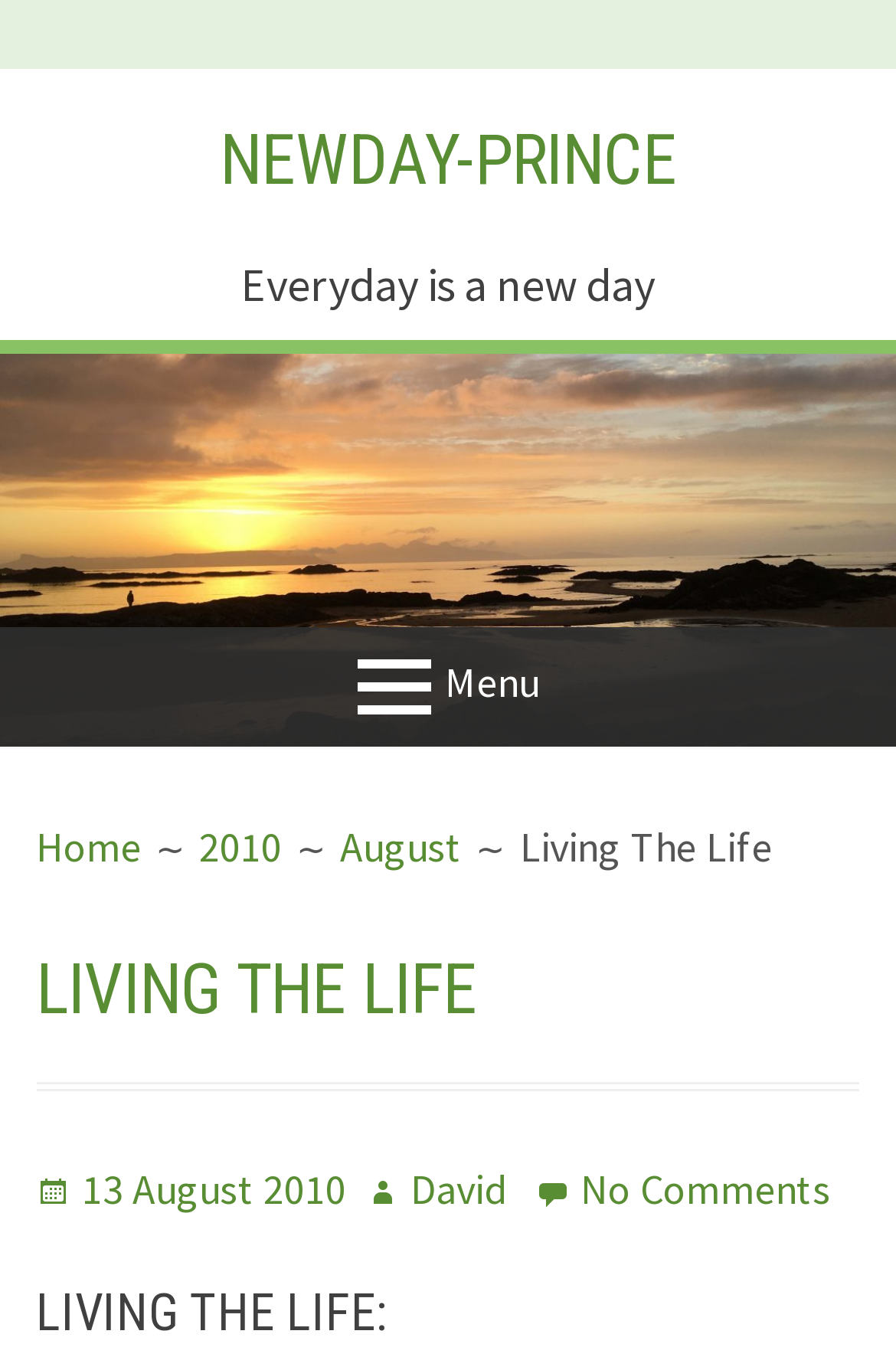Answer succinctly with a single word or phrase:
How many comments are there on the current article?

No Comments